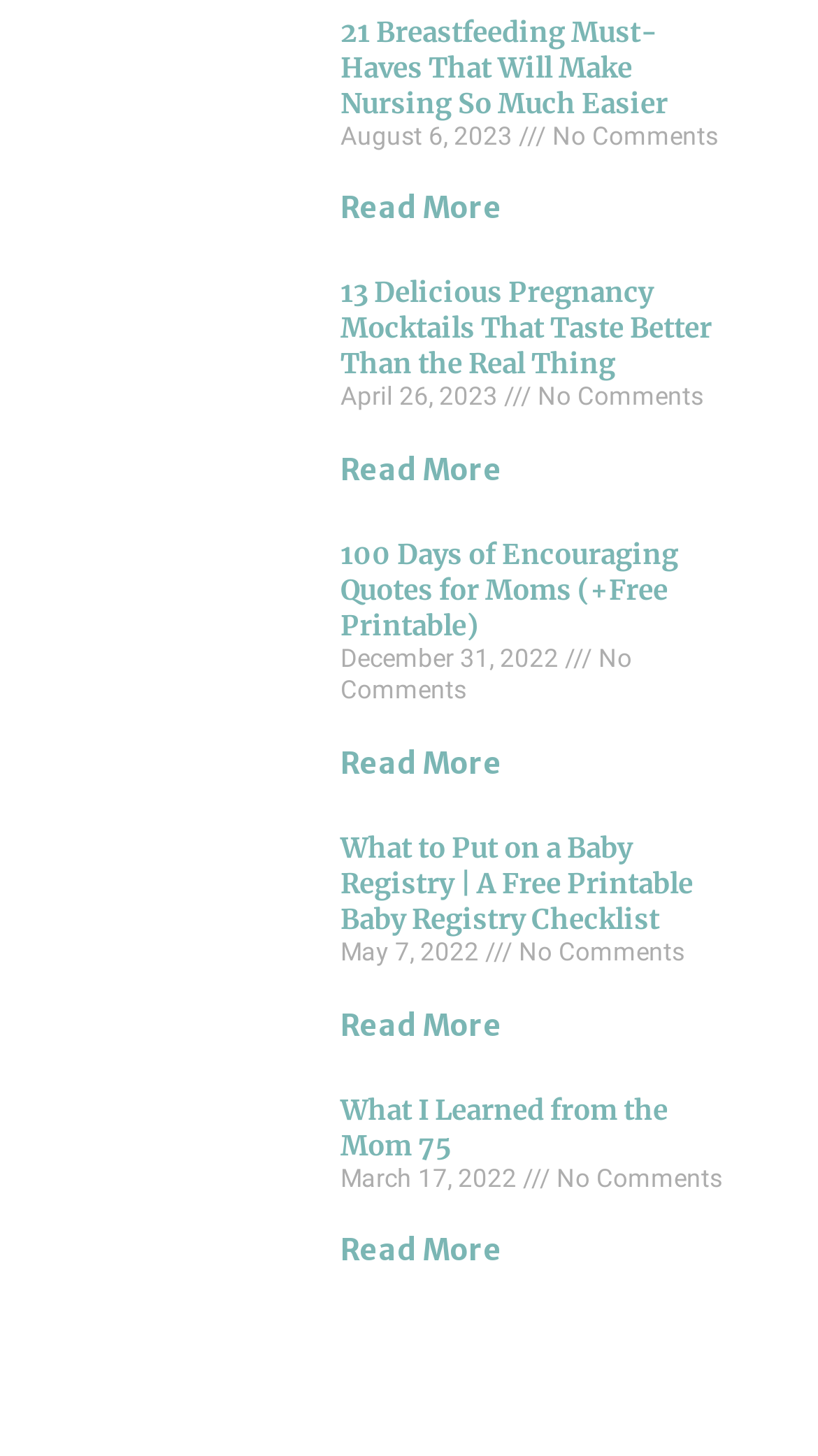Respond to the question below with a concise word or phrase:
What is the topic of the third article?

Encouraging Quotes for Moms